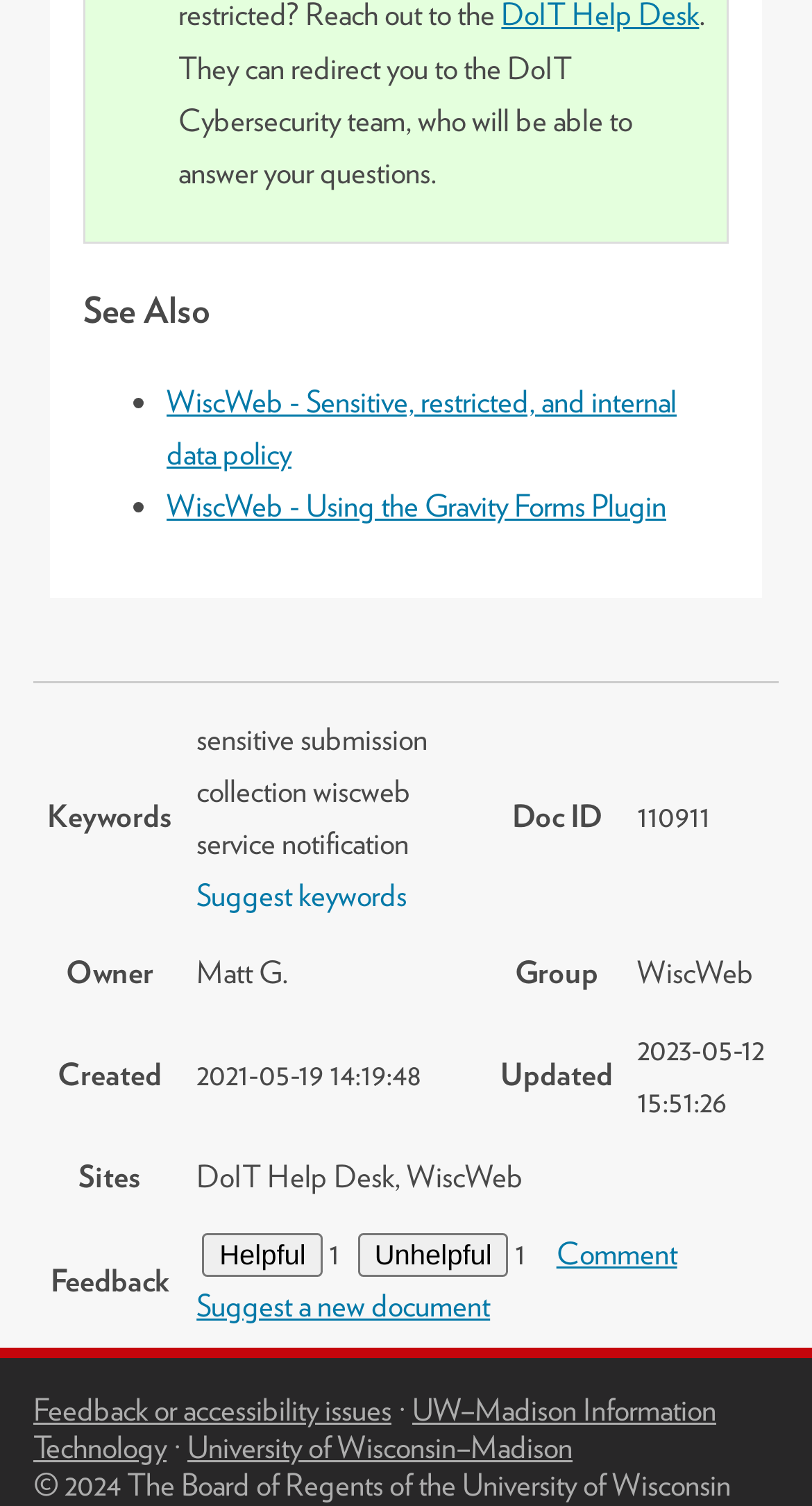Please give a succinct answer to the question in one word or phrase:
What is the purpose of the 'Suggest keywords' link?

To suggest keywords